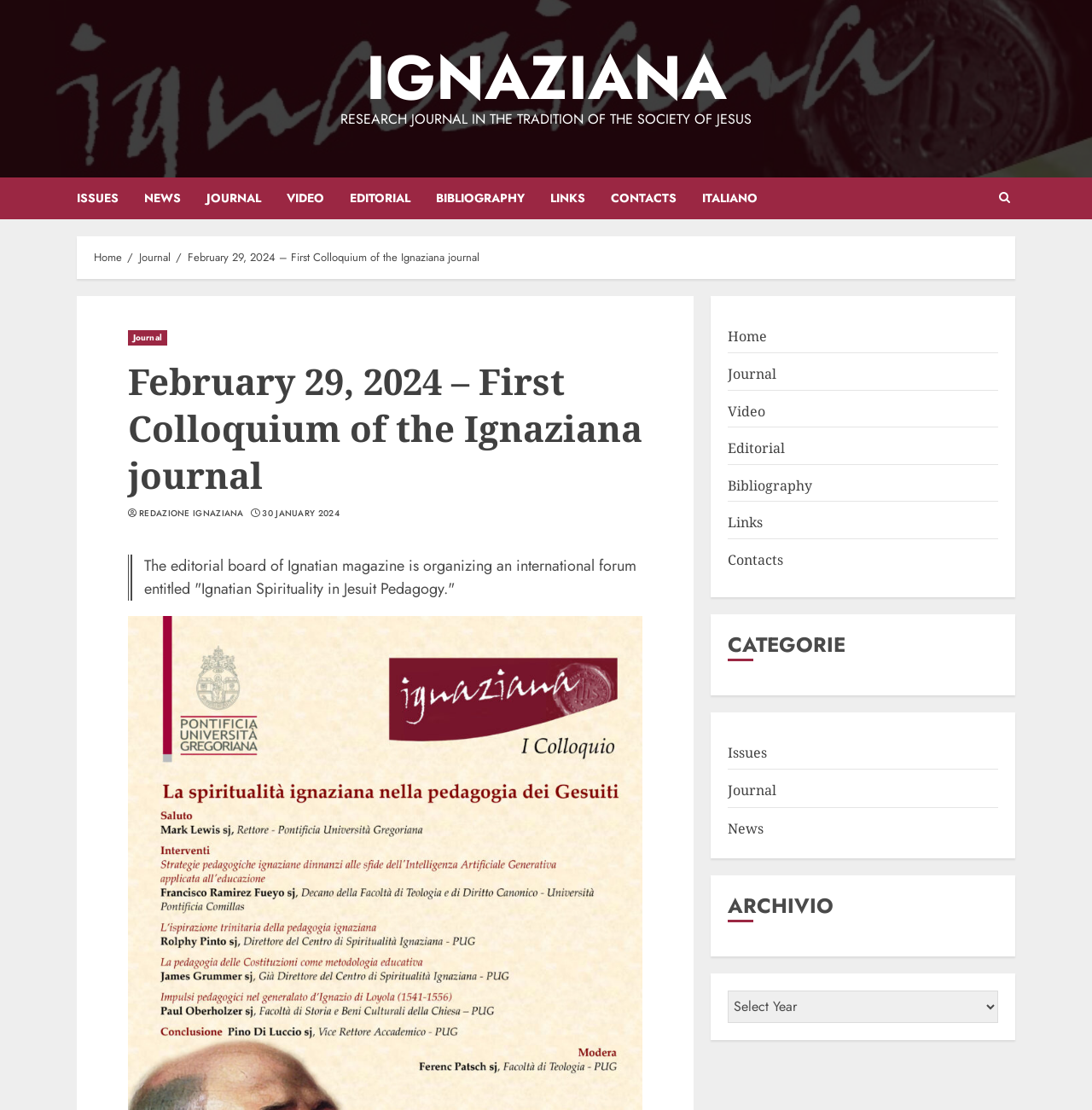Please locate the bounding box coordinates of the element that should be clicked to achieve the given instruction: "Go to Home".

None